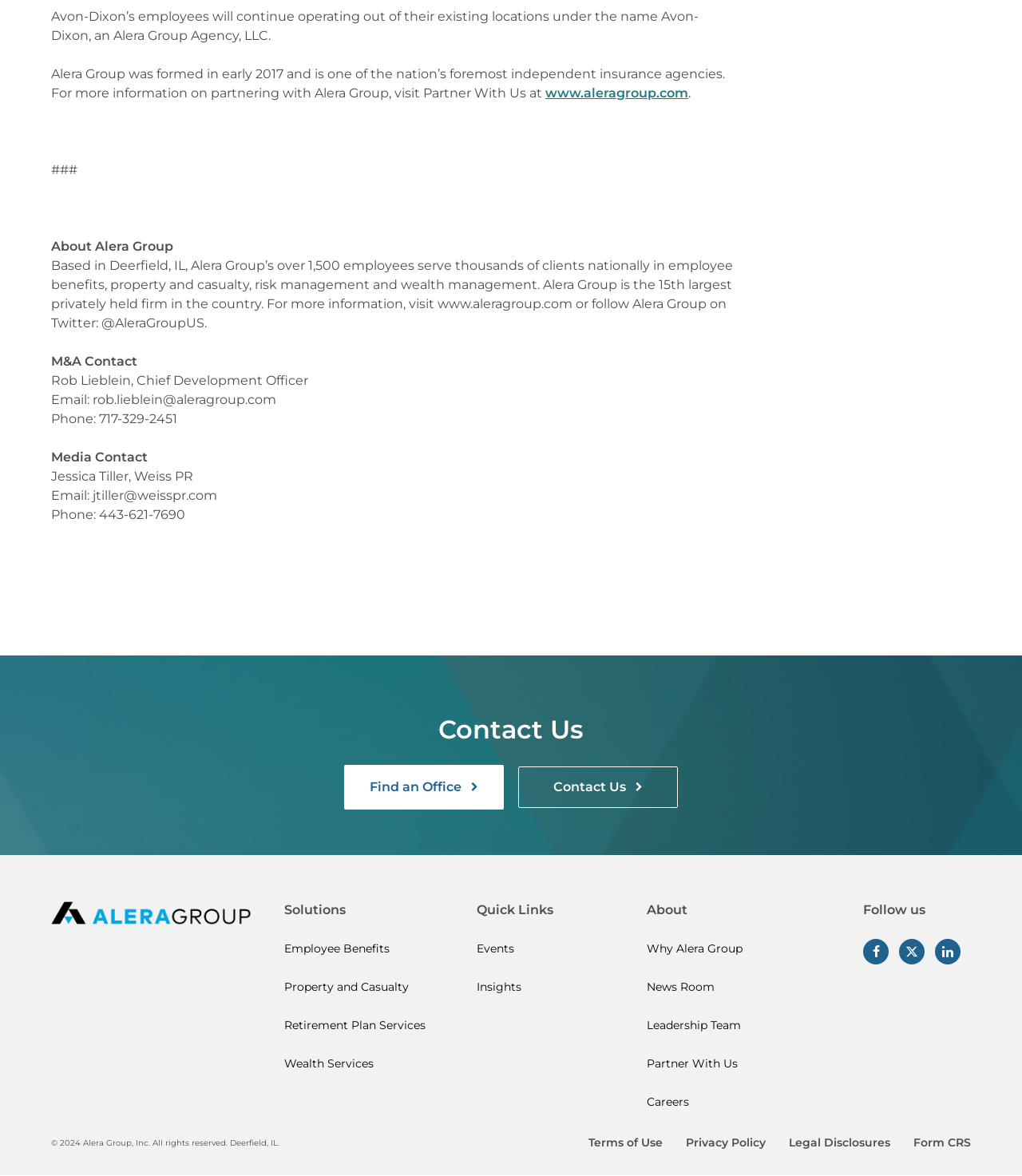Based on the image, provide a detailed response to the question:
What is the copyright year mentioned at the bottom of the page?

The footer section mentions '© 2024 Alera Group, Inc. All rights reserved.' Therefore, the copyright year mentioned at the bottom of the page is 2024.